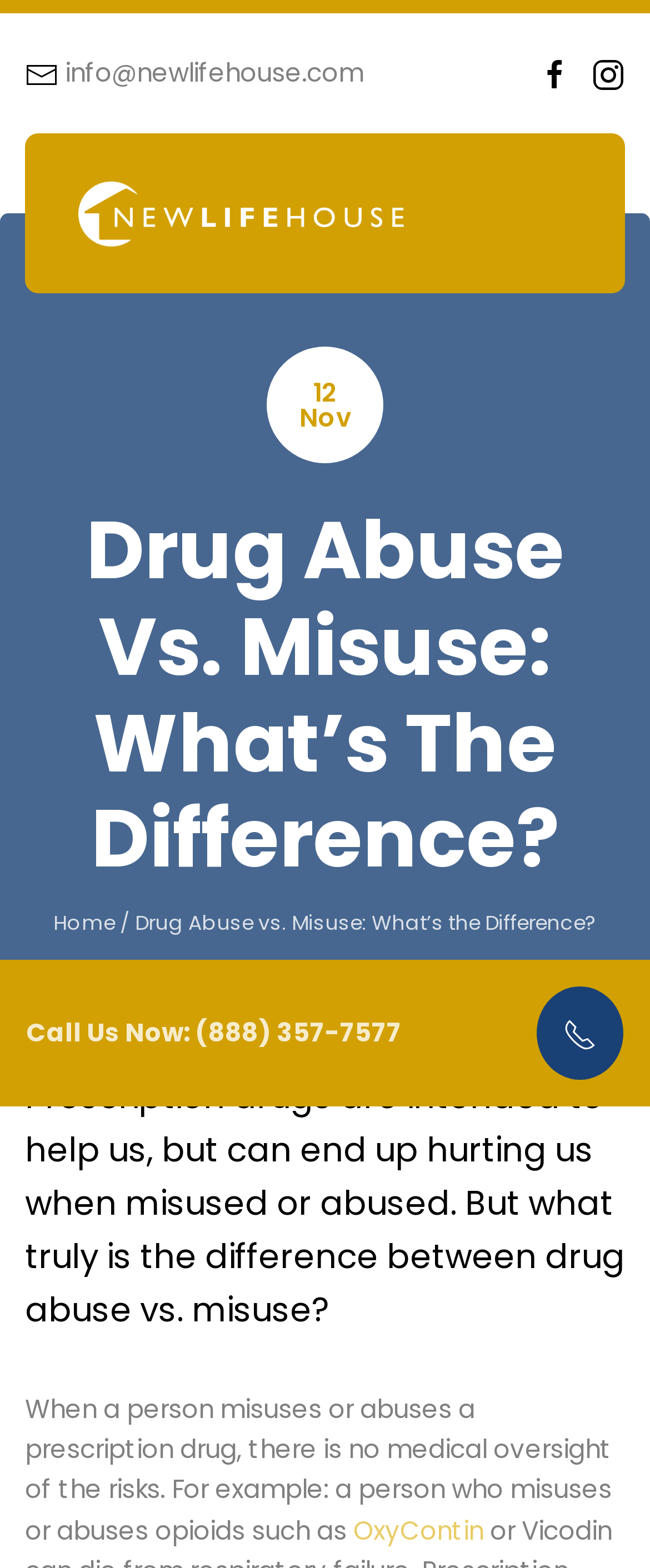What is the topic of discussion on this webpage?
Look at the image and respond to the question as thoroughly as possible.

Based on the webpage content, it appears that the topic of discussion is the difference between drug abuse and misuse, specifically in the context of prescription drugs.